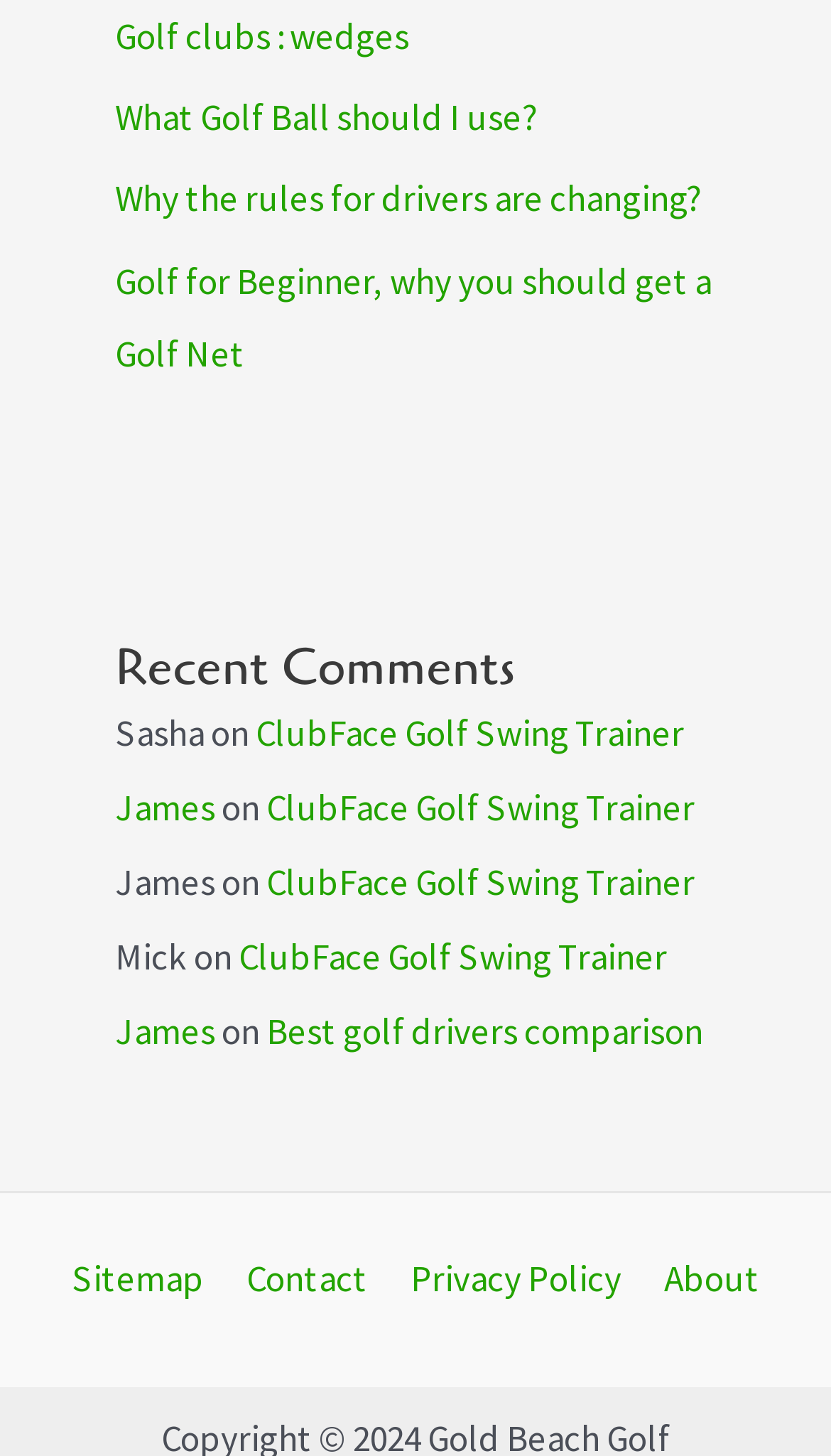Find the bounding box coordinates for the area that must be clicked to perform this action: "View 'Best golf drivers comparison'".

[0.321, 0.692, 0.846, 0.724]